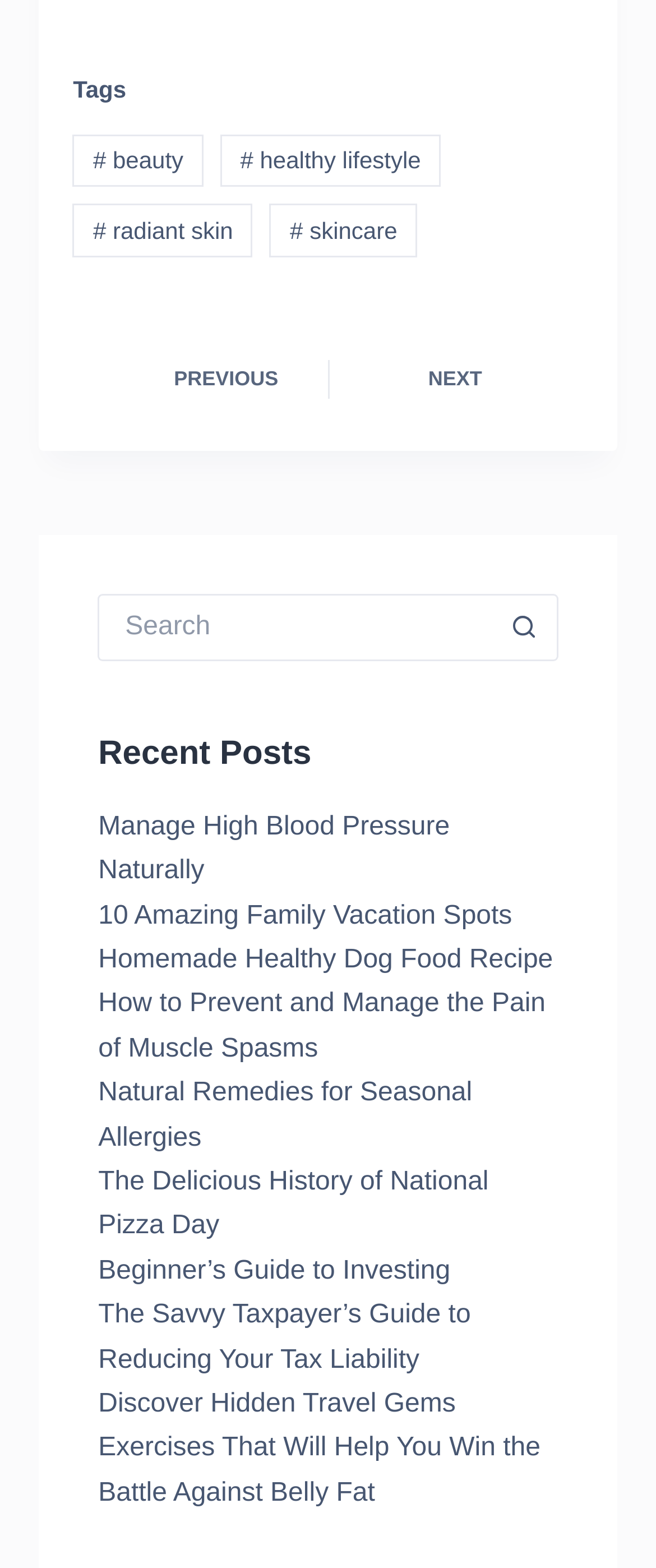Give a succinct answer to this question in a single word or phrase: 
What is the direction of the navigation?

previous and next